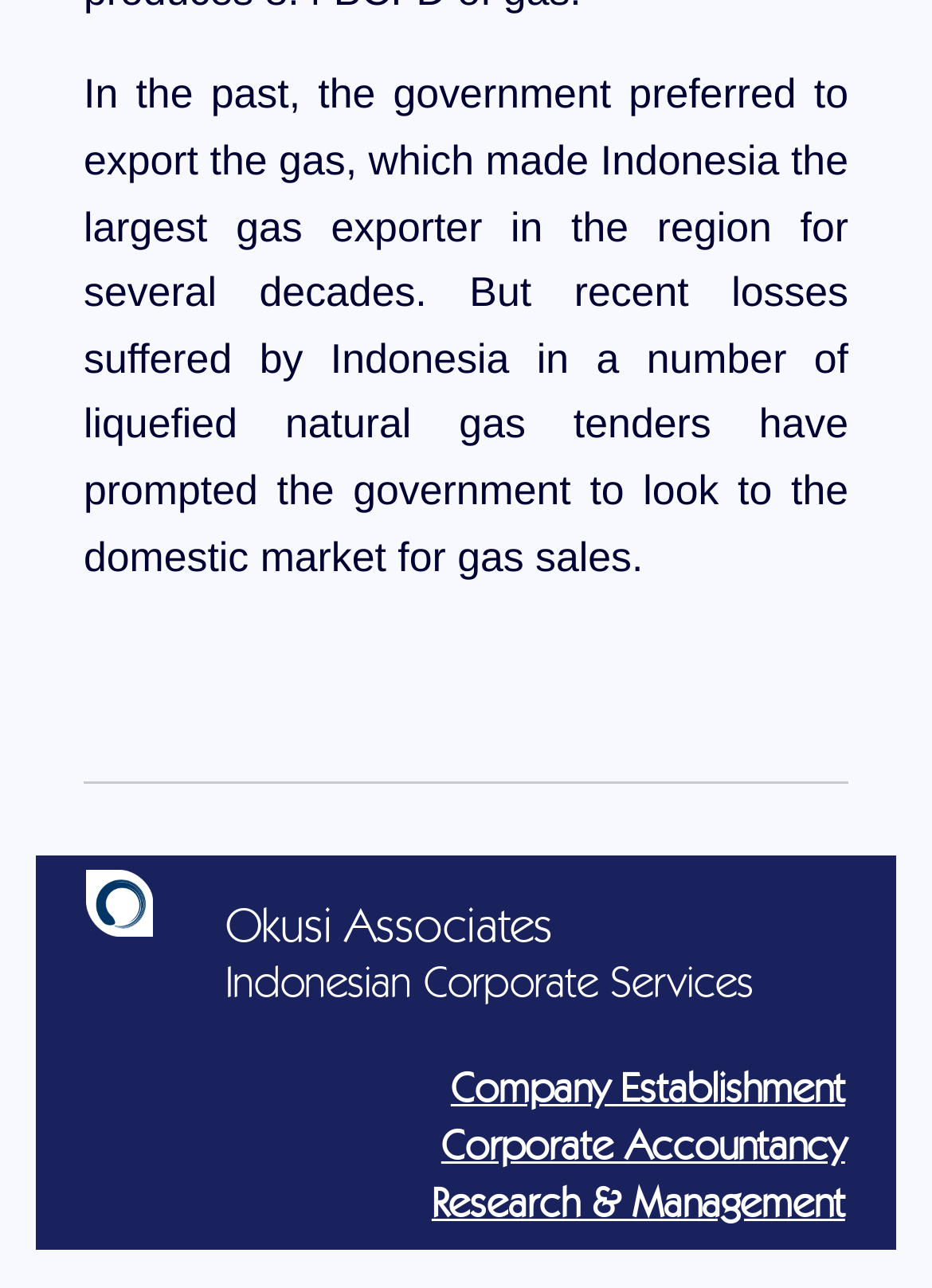Utilize the details in the image to give a detailed response to the question: What is the orientation of the separator?

The separator has a horizontal orientation, which is indicated by the element description 'separator '' orientation: horizontal'.